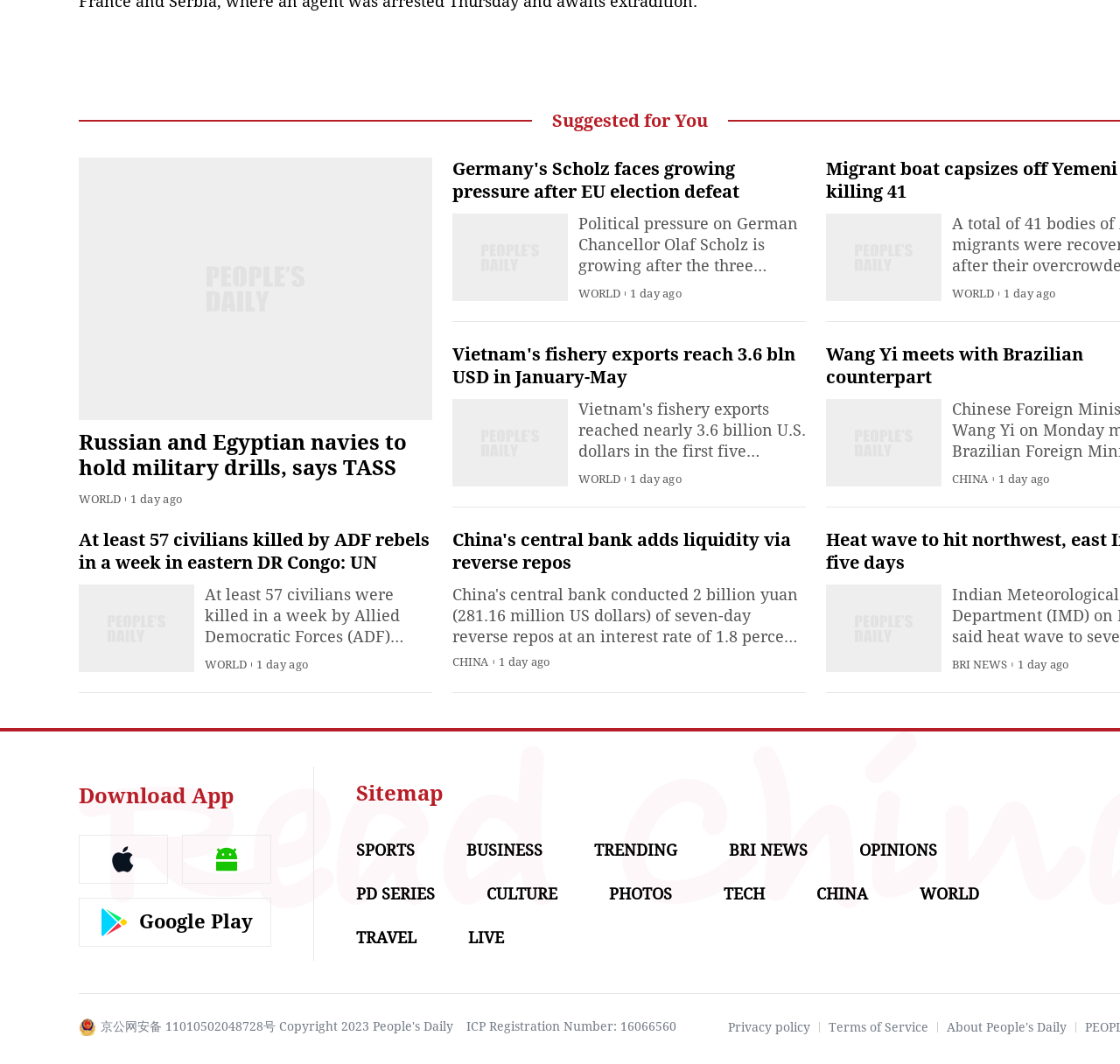What is the category of the news 'Russian and Egyptian navies to hold military drills, says TASS'?
From the image, provide a succinct answer in one word or a short phrase.

WORLD